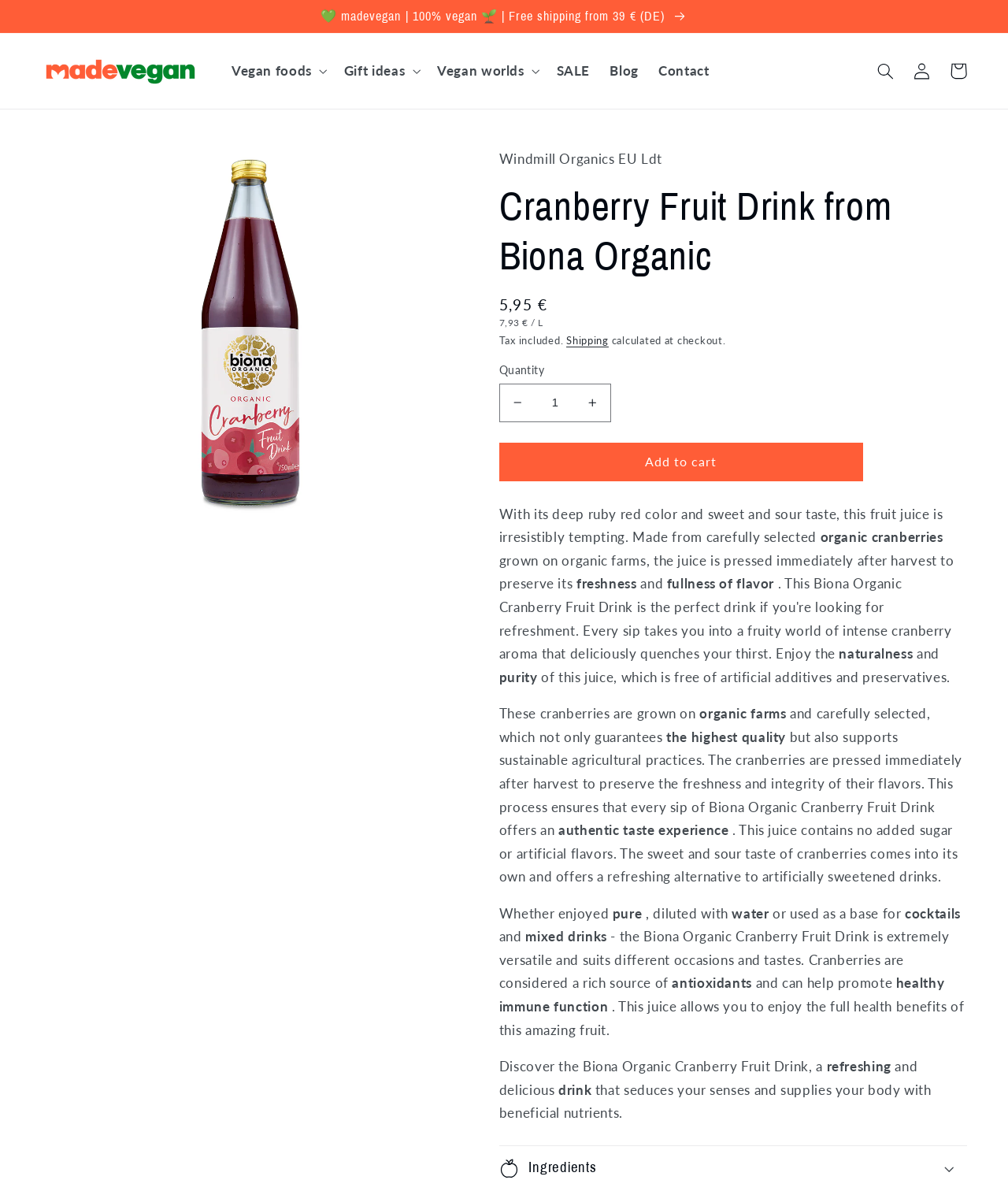Generate a detailed explanation of the webpage's features and information.

This webpage is about a product called Cranberry Fruit Drink from Biona Organic. At the top of the page, there is a logo and a navigation menu with several links, including "Vegan foods", "Gift ideas", "Vegan worlds", "SALE", "Blog", "Contact", "Log in", and "Cart". 

Below the navigation menu, there is a large image of the Cranberry Fruit Drink product, accompanied by a link to skip to the product information. The product name, "Cranberry Fruit Drink from Biona Organic", is displayed prominently in a heading. 

The product information section includes details about the product, such as its regular price, unit price, and tax information. There is also a button to add the product to the cart. 

A description of the product follows, which explains that it is made from organic cranberries, is free of artificial additives and preservatives, and has a sweet and sour taste. The description also highlights the product's naturalness, purity, and authenticity. 

Further down the page, there is a section that discusses the health benefits of cranberries, including their high antioxidant content and ability to promote healthy immune function. The page concludes with a call to action to discover the Biona Organic Cranberry Fruit Drink, which is described as a refreshing and delicious drink that supplies the body with beneficial nutrients. 

Finally, there is a heading for "Ingredients" at the bottom of the page, but the actual ingredients list is not provided.